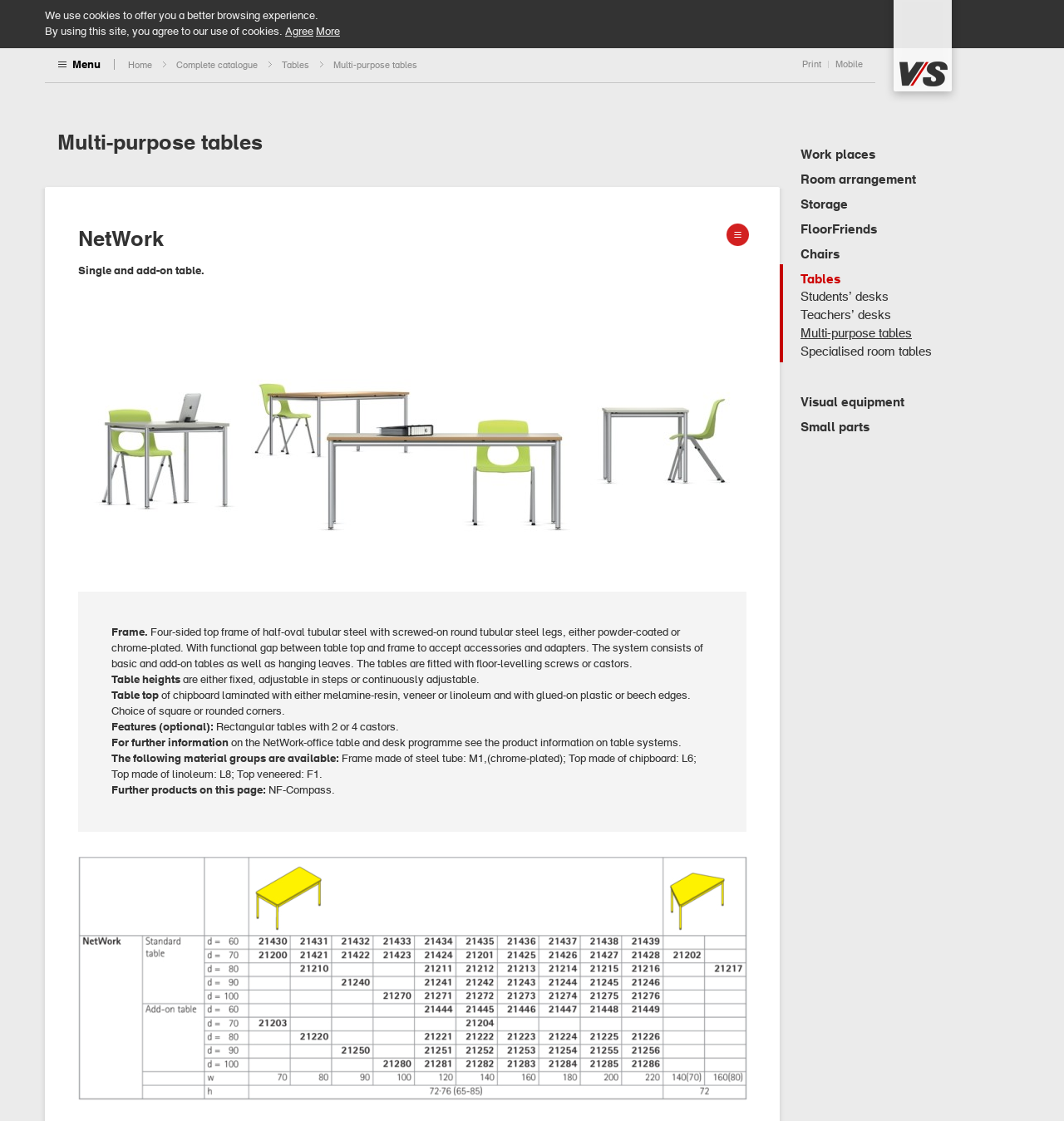Please respond in a single word or phrase: 
What is the name of the office table and desk programme?

NetWork